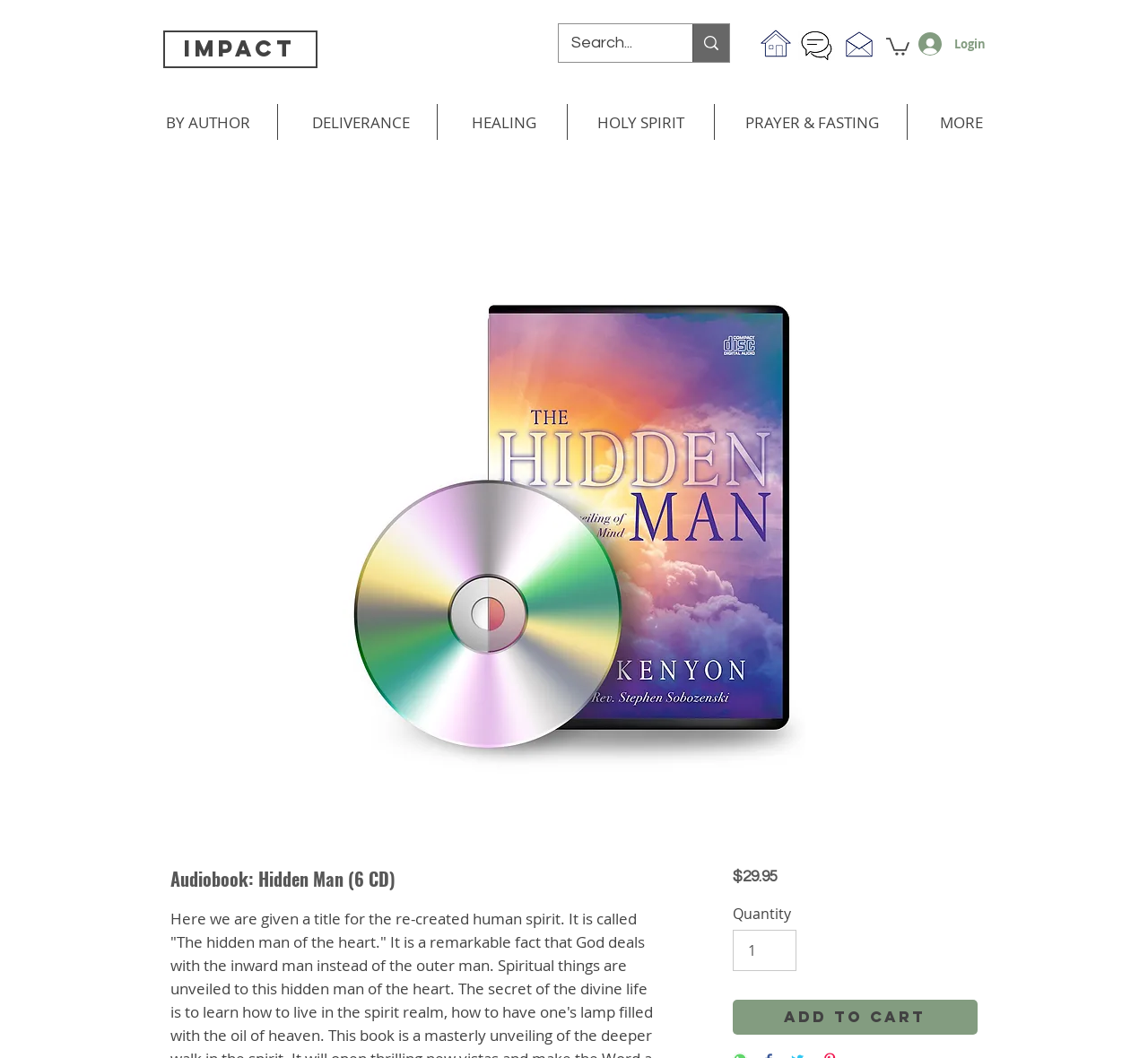Detail the features and information presented on the webpage.

This webpage appears to be an online store selling audiobooks, specifically featuring "Audiobook: Hidden Man (6 CD)" as the main product. At the top left, there is a heading "impact" with a link below it. Next to it, there is a search bar with a search button and a magnifying glass icon. 

On the top right, there are several icons, including a chat icon, a login button, and a few other buttons with unknown functions. Below these icons, there is a navigation menu labeled "Site" with several links, including "BY AUTHOR", "DELIVERANCE", "HEALING", "HOLY SPIRIT", "PRAYER & FASTING", and "MORE". 

The main content of the page is dedicated to the audiobook product, featuring a large image of the audiobook cover. Below the image, there is a heading with the product title, followed by the price "$29.95" and a section to select the quantity. There is also an "Add to Cart" button at the bottom.